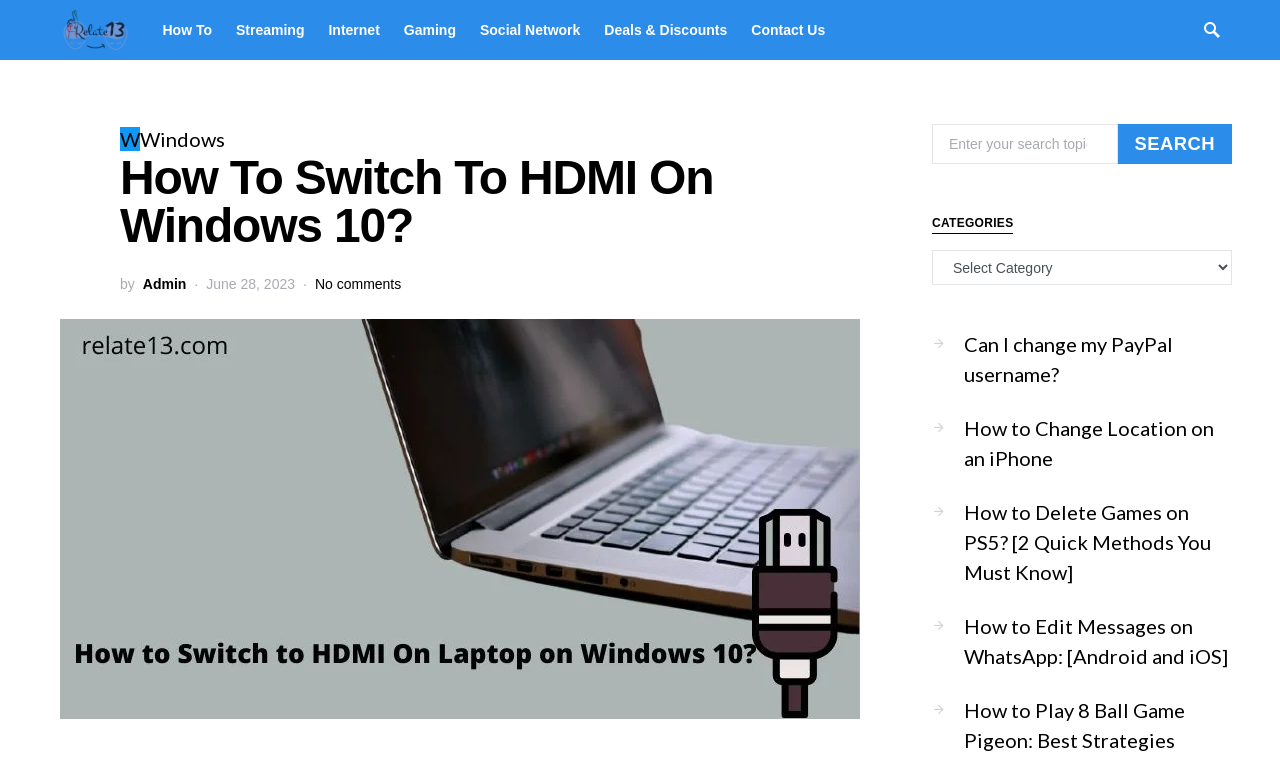Please find the bounding box coordinates (top-left x, top-left y, bottom-right x, bottom-right y) in the screenshot for the UI element described as follows: Deals & Discounts

[0.463, 0.0, 0.578, 0.079]